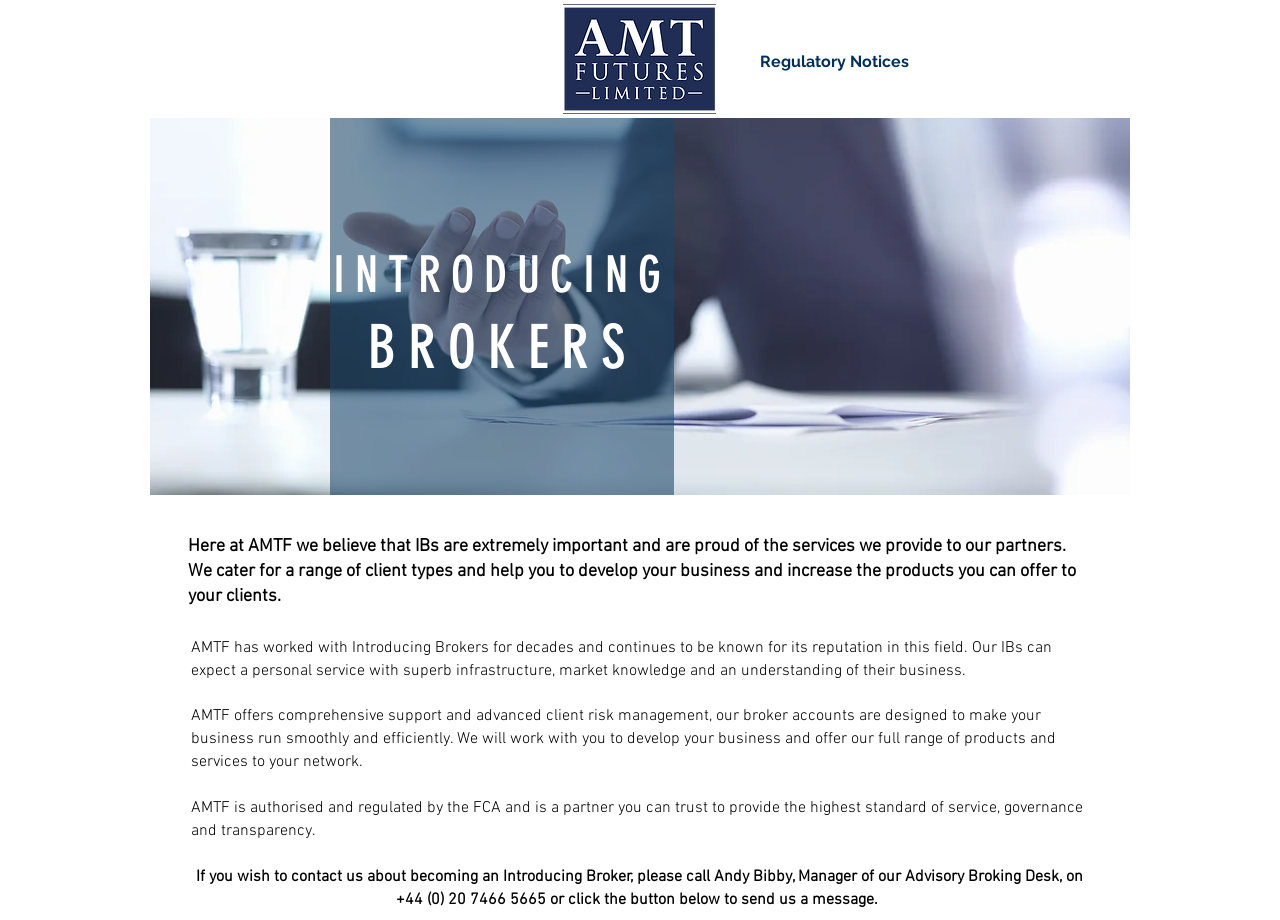Answer the question below using just one word or a short phrase: 
What is the main topic of this webpage?

Introducing Brokers